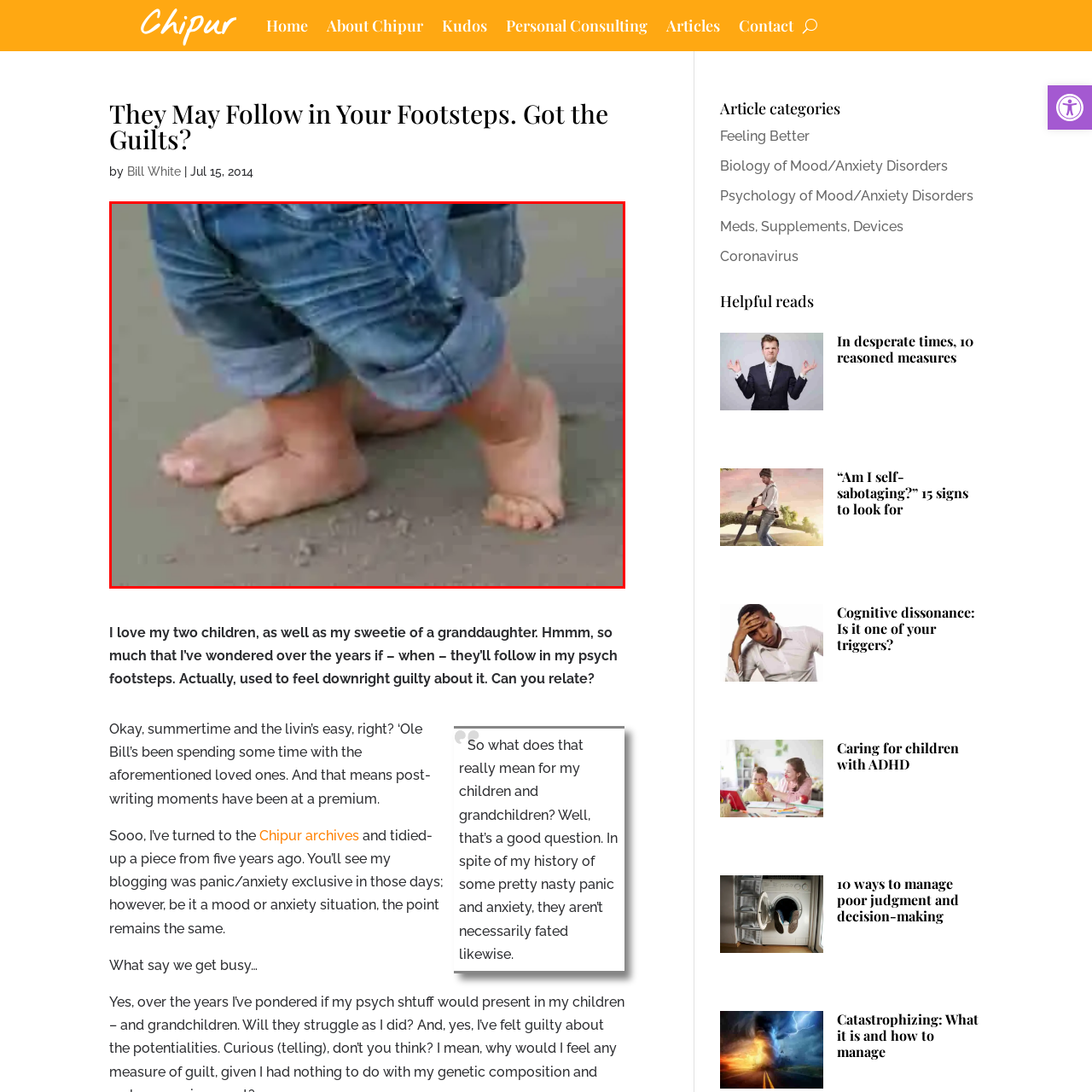What type of clothing is the child wearing?
Please focus on the image surrounded by the red bounding box and provide a one-word or phrase answer based on the image.

Rolled-up denim shorts